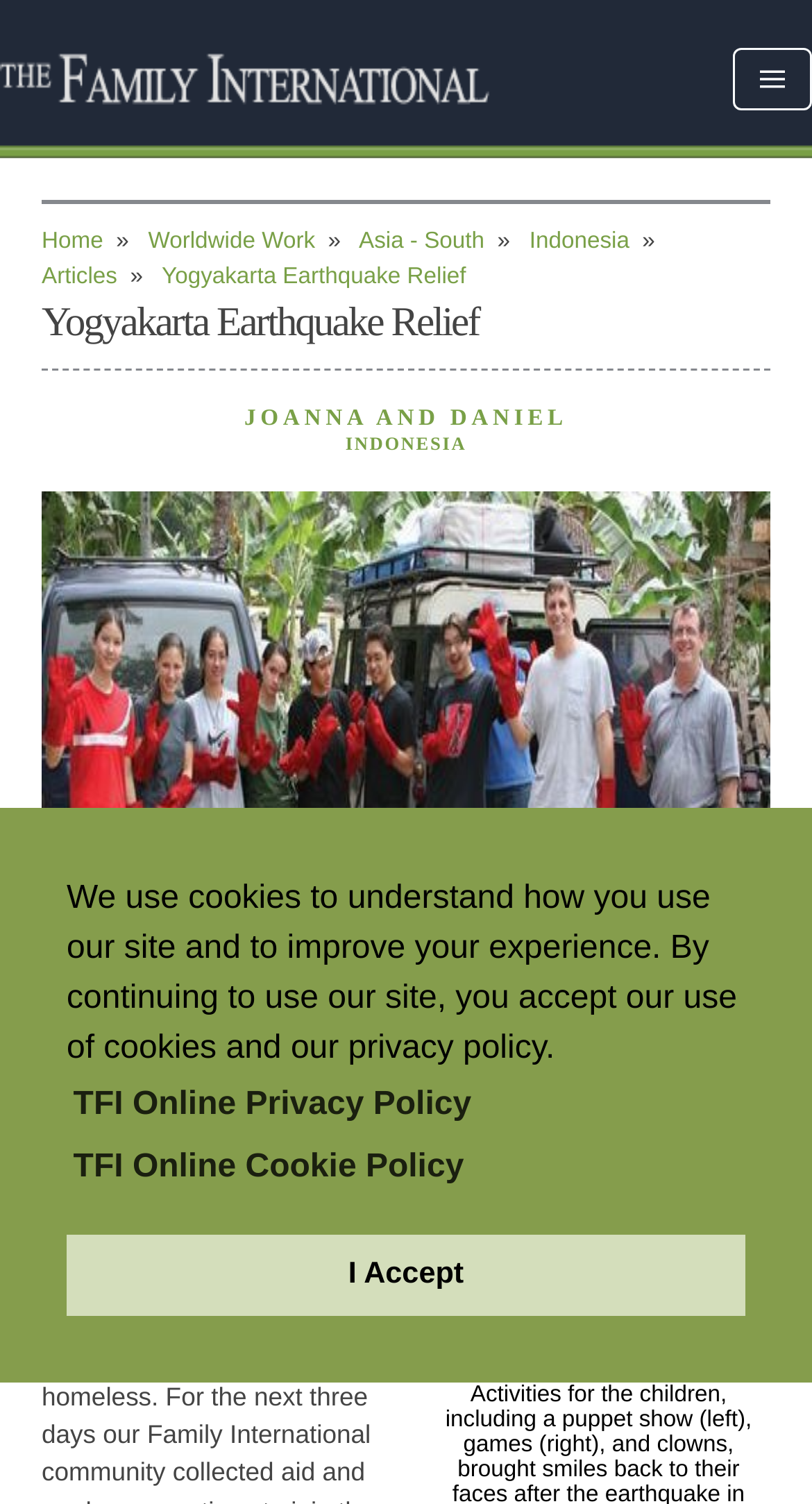Please locate the clickable area by providing the bounding box coordinates to follow this instruction: "Learn more about 'Indonesia' efforts".

[0.652, 0.152, 0.775, 0.169]